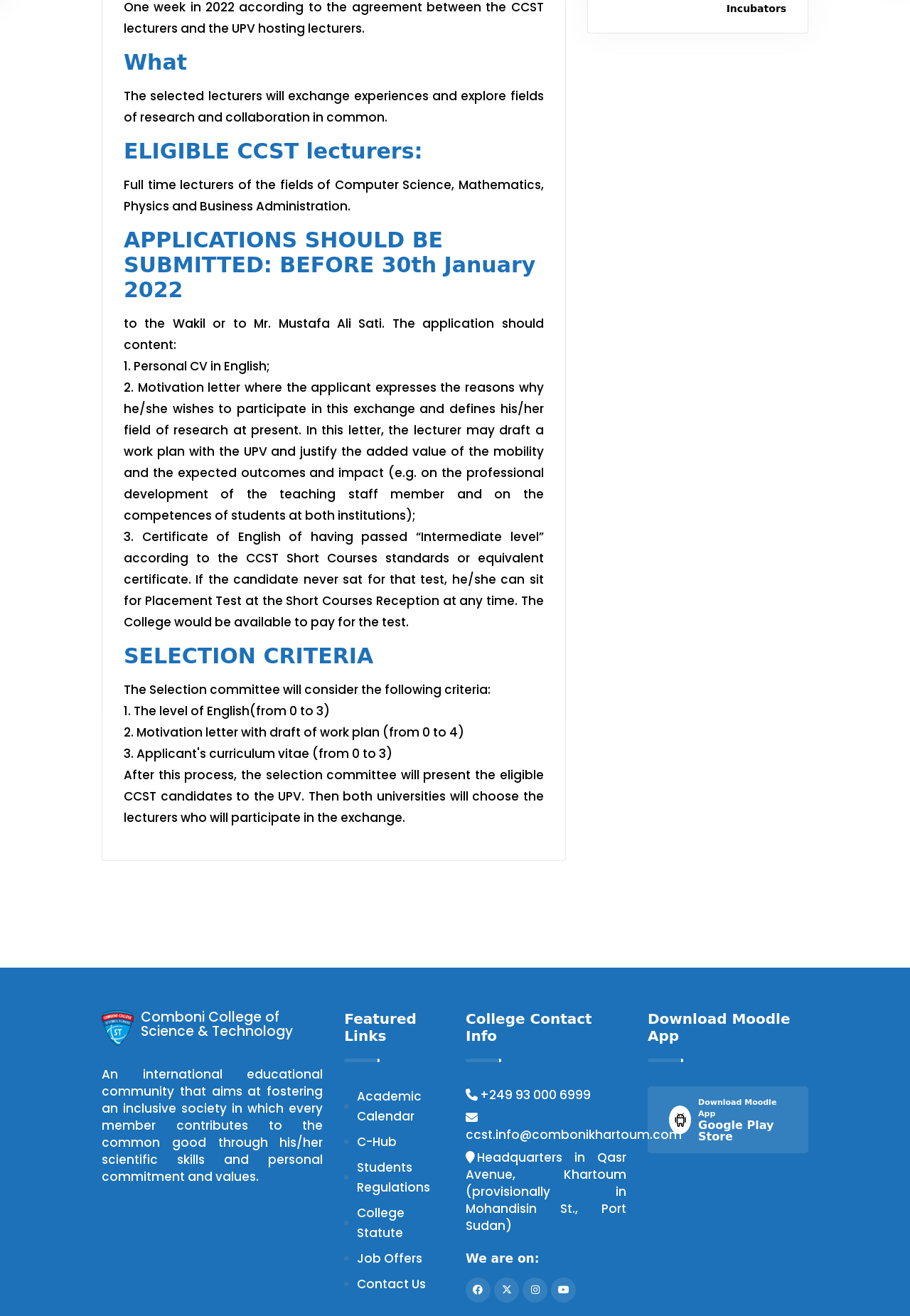Respond to the question below with a single word or phrase:
What is the deadline for application submission?

30th January 2022